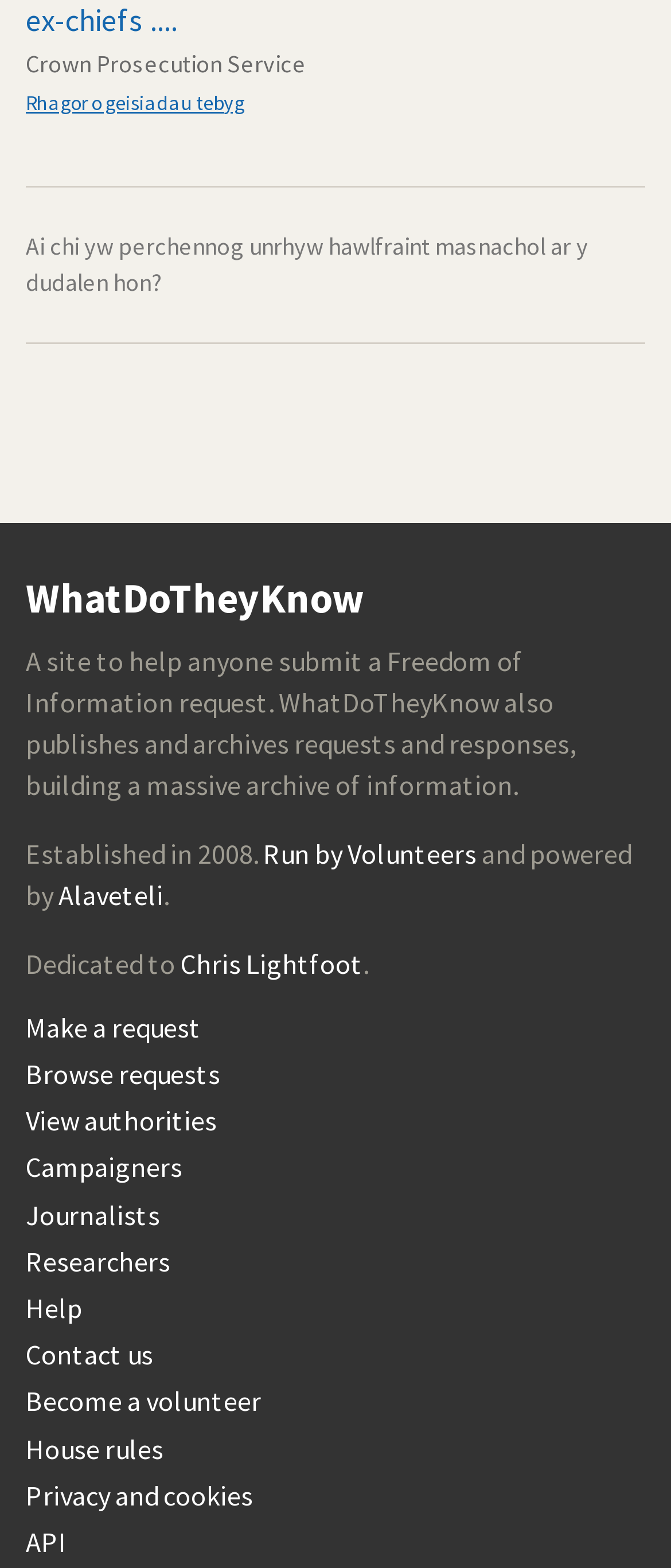Locate the bounding box coordinates of the region to be clicked to comply with the following instruction: "Click on 'Make a request'". The coordinates must be four float numbers between 0 and 1, in the form [left, top, right, bottom].

[0.038, 0.645, 0.962, 0.666]